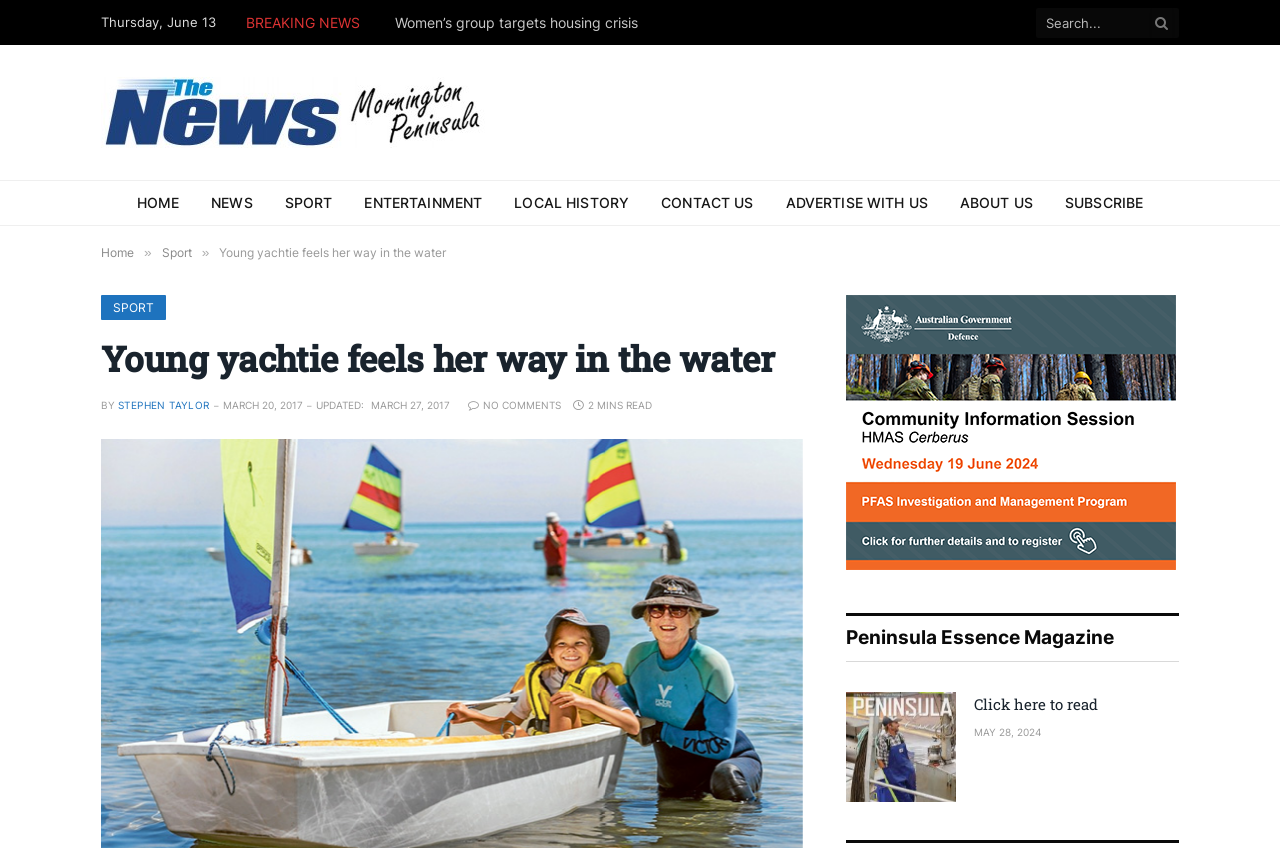Provide your answer in a single word or phrase: 
What is the name of the magazine mentioned in the article?

Peninsula Essence Magazine